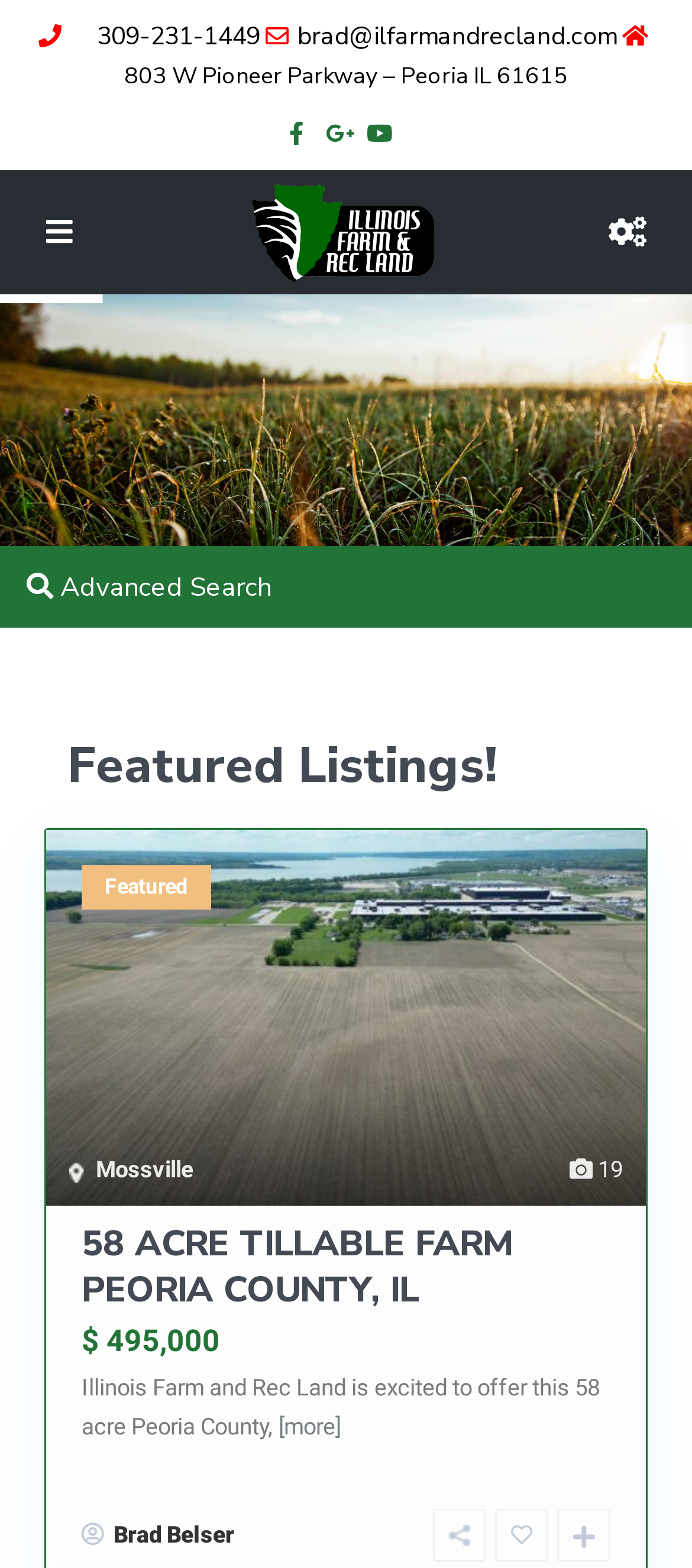How many featured listings are there?
Provide an in-depth and detailed explanation in response to the question.

I counted the number of featured listings on the webpage, and I found one listing with the title '58 ACRE TILLABLE FARM PEORIA COUNTY, IL'.